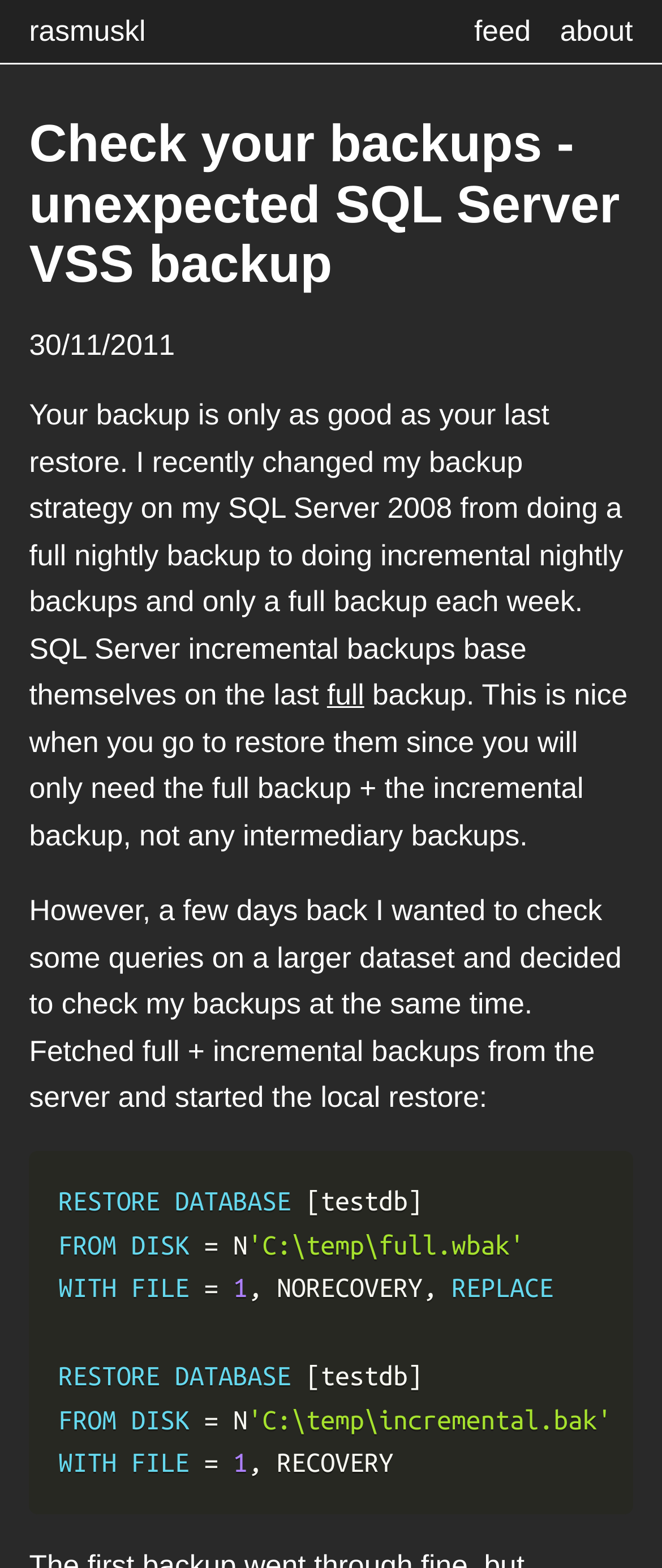Give a one-word or one-phrase response to the question:
What is the author's backup strategy?

Incremental nightly backups